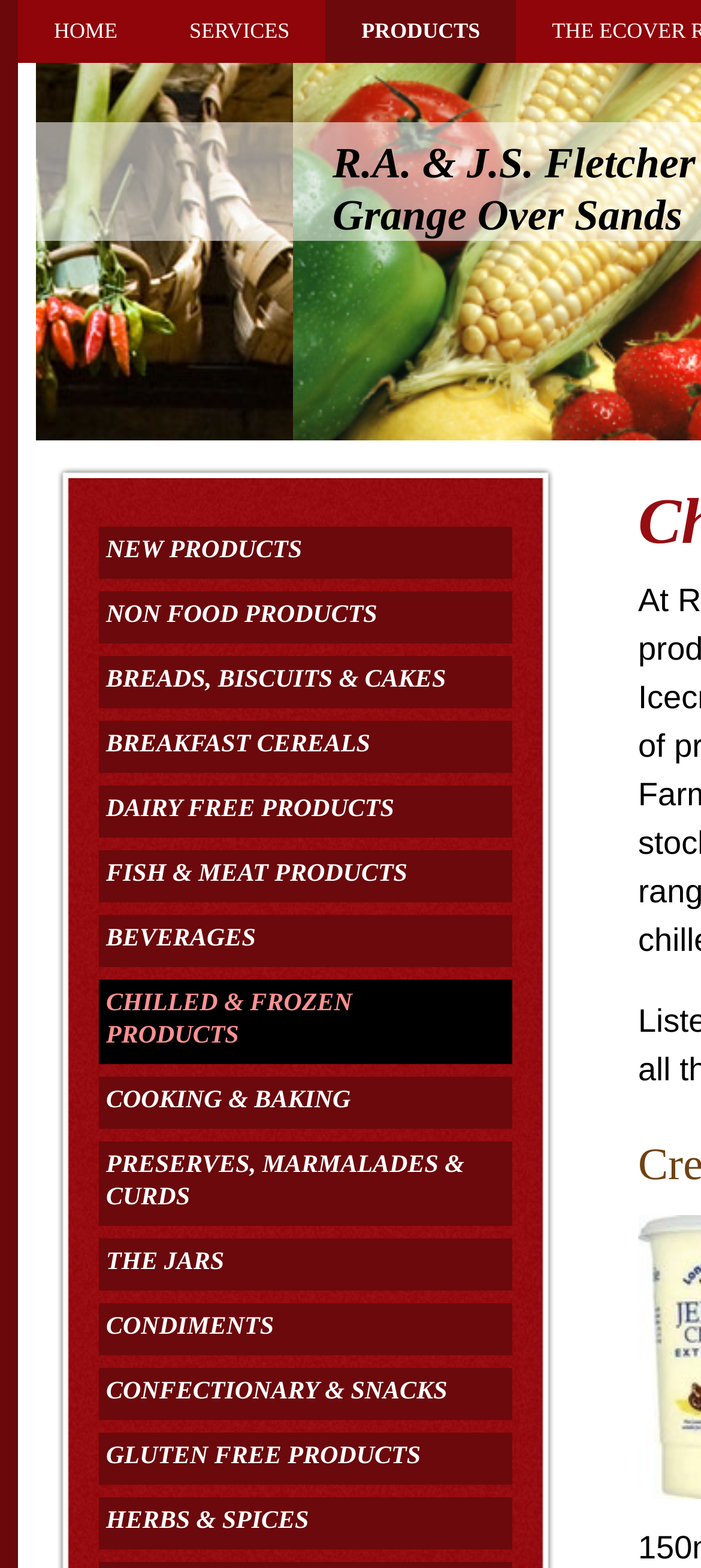How many product categories are there?
Based on the image, answer the question in a detailed manner.

I counted the number of links under the 'PRODUCTS' section, which are 'NEW PRODUCTS', 'NON FOOD PRODUCTS', 'BREADS, BISCUITS & CAKES', 'BREAKFAST CEREALS', 'DAIRY FREE PRODUCTS', 'FISH & MEAT PRODUCTS', 'BEVERAGES', 'CHILLED & FROZEN PRODUCTS', 'COOKING & BAKING', 'PRESERVES, MARMALADES & CURDS', 'THE JARS', 'CONDIMENTS', 'CONFECTIONARY & SNACKS', 'GLUTEN FREE PRODUCTS', 'HERBS & SPICES'. There are 18 links in total.